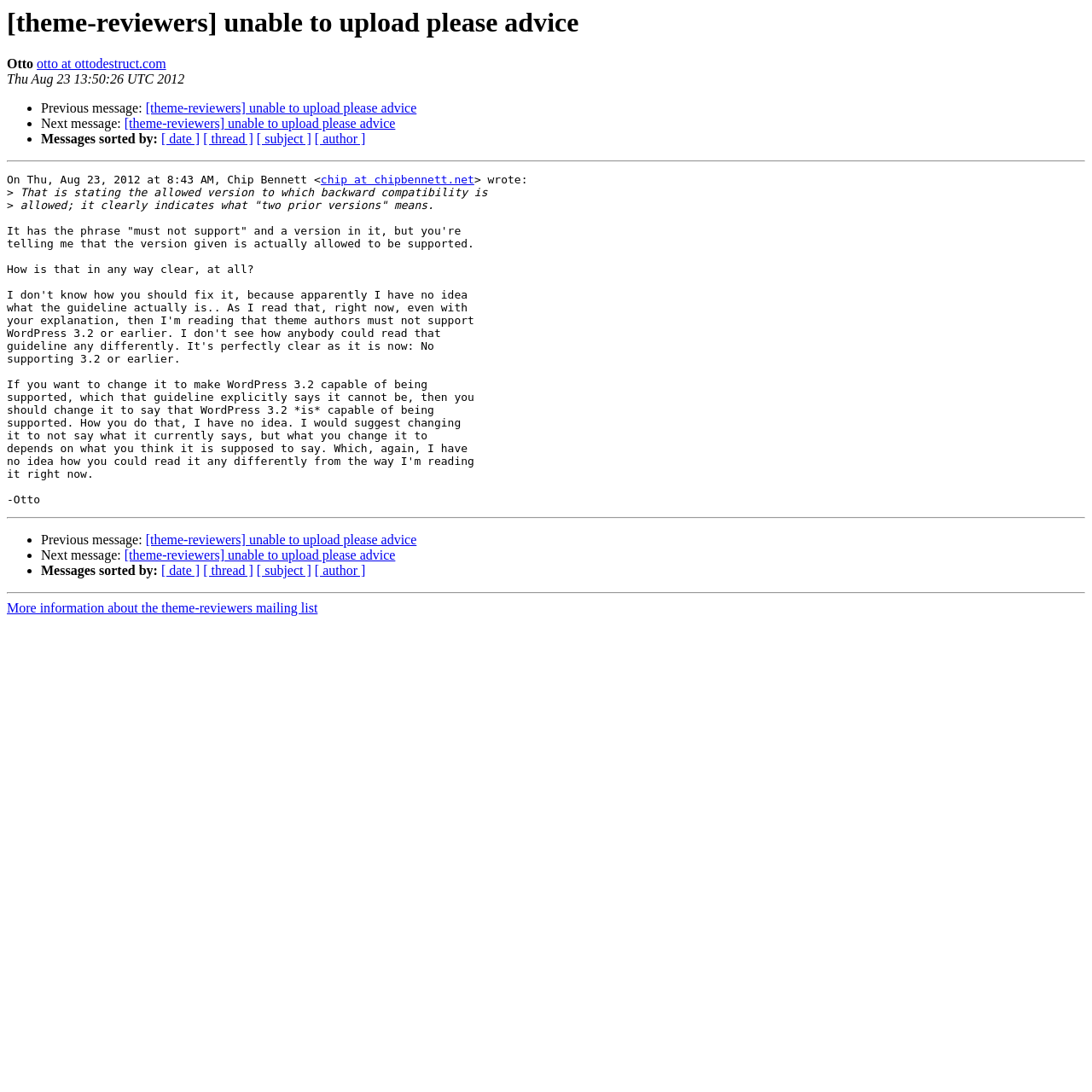Who is the author of the message?
Using the visual information from the image, give a one-word or short-phrase answer.

Otto